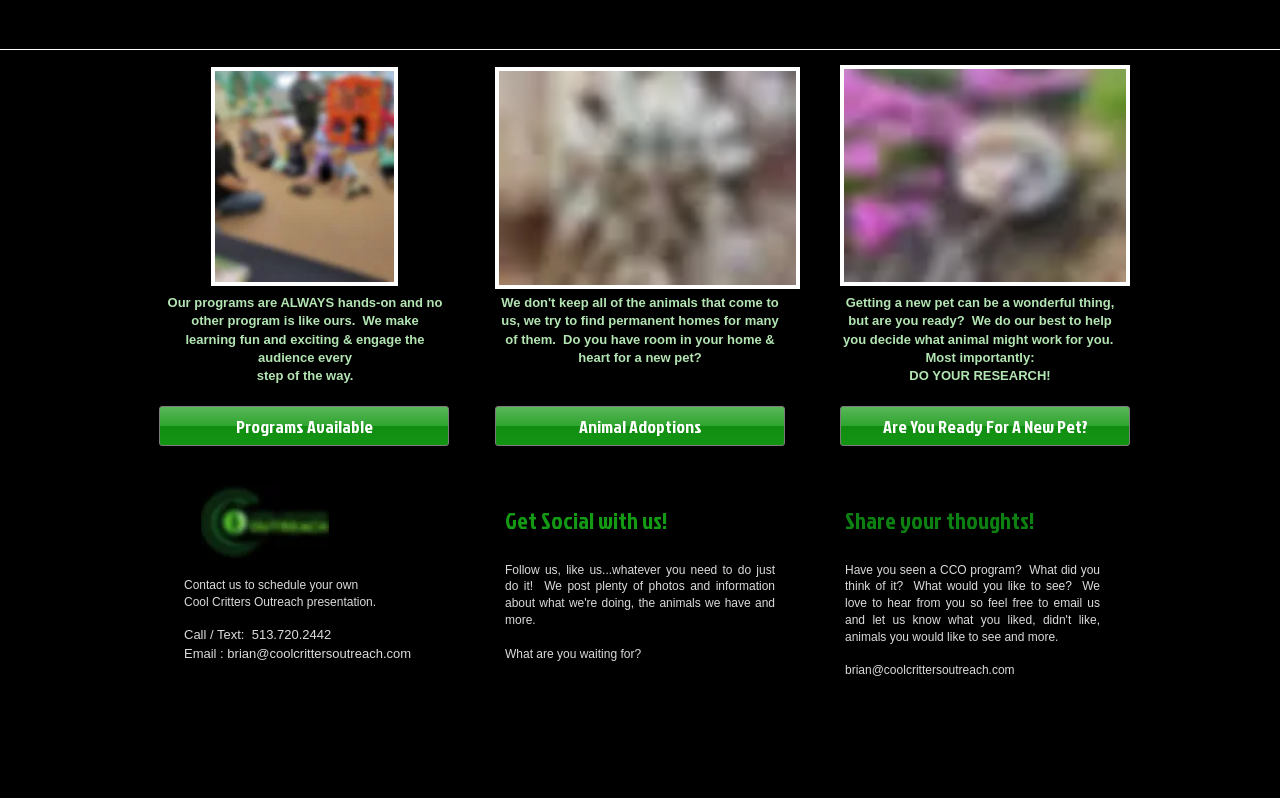Determine the bounding box for the UI element that matches this description: "Programs Available".

[0.124, 0.509, 0.351, 0.559]